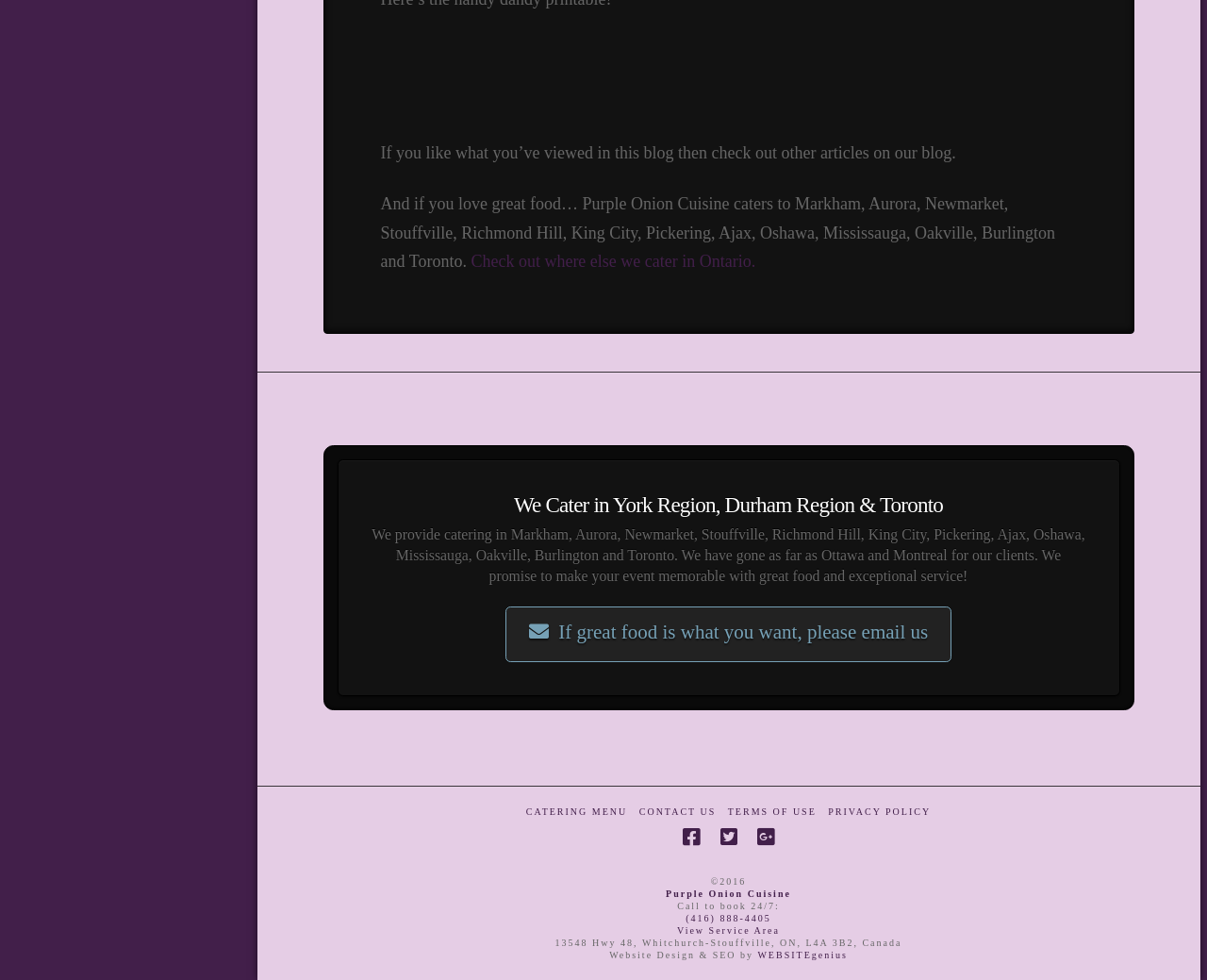Please reply to the following question using a single word or phrase: 
What regions does Purple Onion Cuisine cater to?

York Region, Durham Region & Toronto